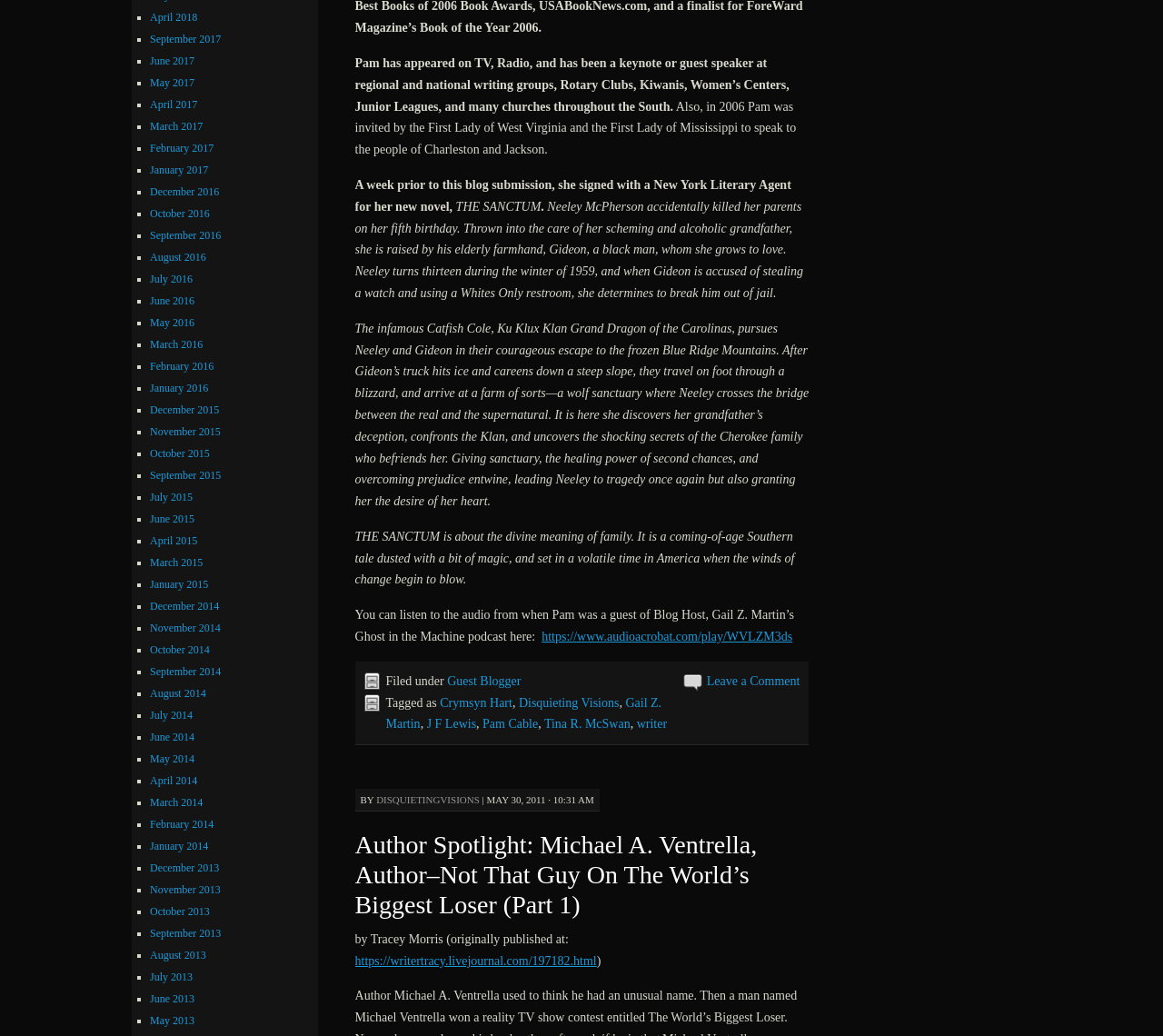In what year was the blog post originally published?
Refer to the image and provide a one-word or short phrase answer.

2011